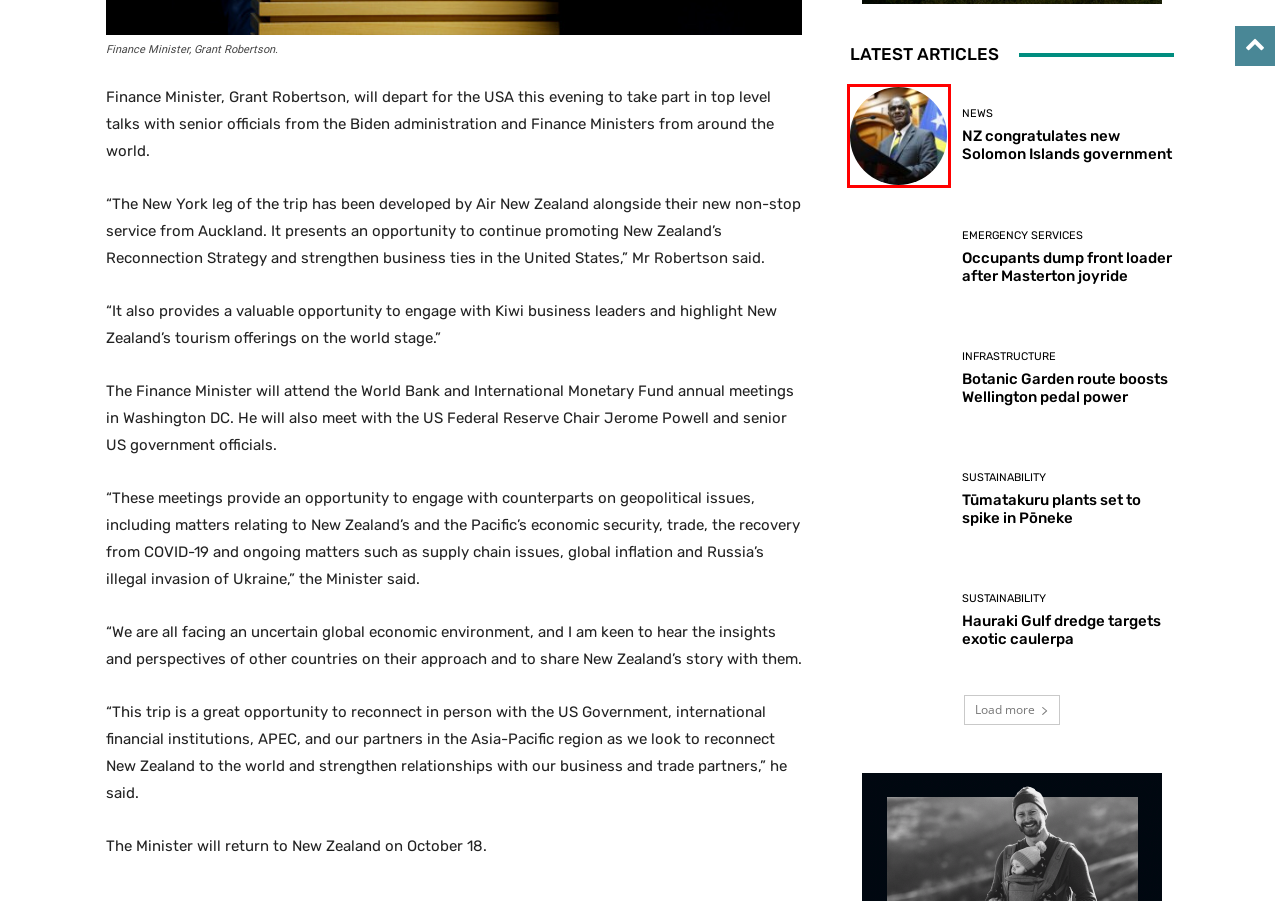You are given a screenshot of a webpage with a red bounding box around an element. Choose the most fitting webpage description for the page that appears after clicking the element within the red bounding box. Here are the candidates:
A. Conferences/Events/Expos Archives - Inside Government NZ
B. Botanic Garden route boosts Wellington pedal power - Inside Government NZ
C. Occupants dump front loader after Masterton joyride - Inside Government NZ
D. Fleet Archives - Inside Government NZ
E. NZ congratulates new Solomon Islands government - Inside Government NZ
F. Subscribe - Inside Government NZ
G. Hauraki Gulf dredge targets exotic caulerpa - Inside Government NZ
H. Tūmatakuru plants set to spike in Pōneke - Inside Government NZ

E